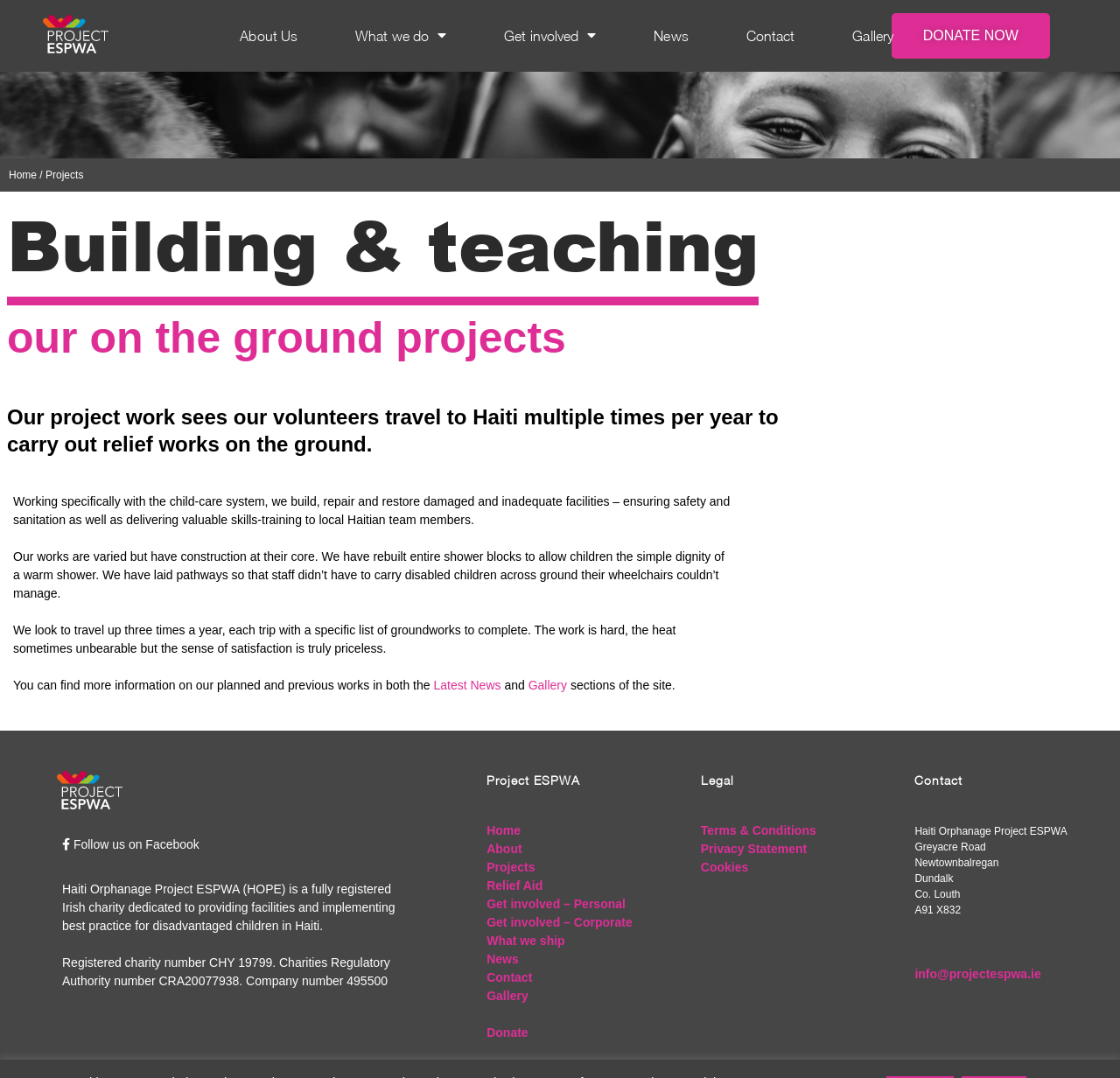What is the purpose of the charity?
Relying on the image, give a concise answer in one word or a brief phrase.

Providing facilities and implementing best practice for disadvantaged children in Haiti